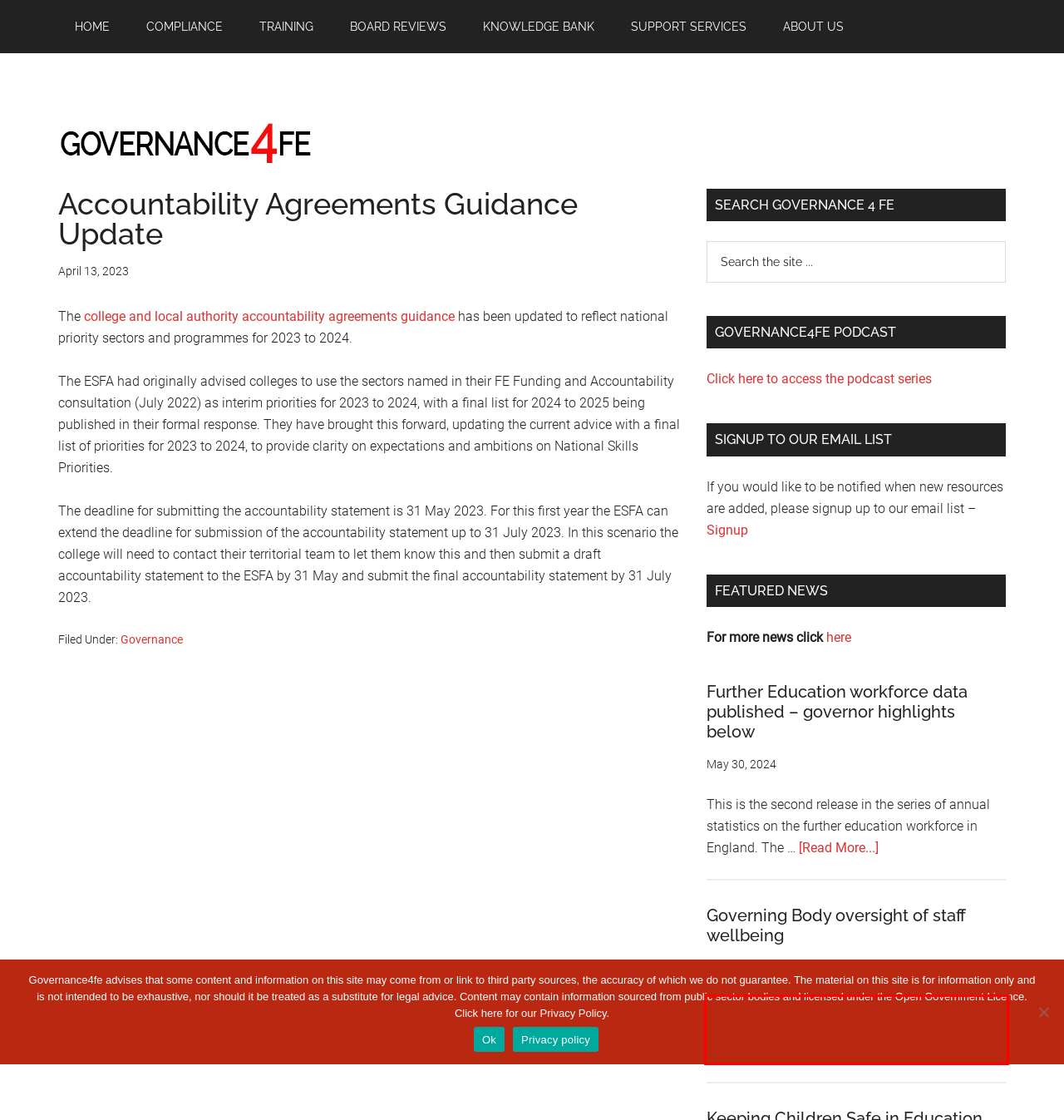Using the provided webpage screenshot, identify and read the text within the red rectangle bounding box.

The inquest into the tragic death of Ruth Perry has concluded, and Ofsted and the Department have published responses to … [Read More...] about Governing Body oversight of staff wellbeing